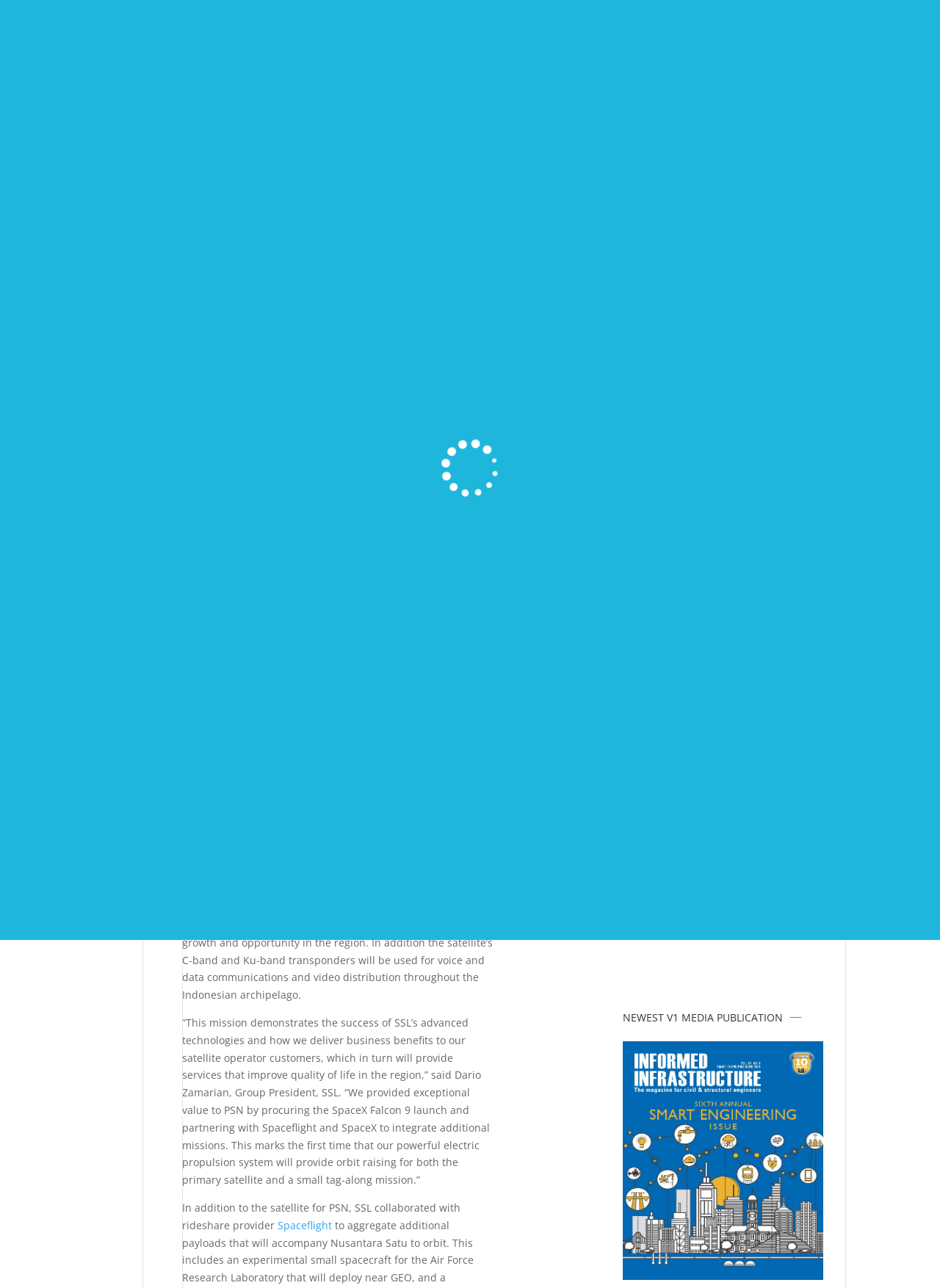Identify the bounding box coordinates of the area that should be clicked in order to complete the given instruction: "Click on the 'About' link". The bounding box coordinates should be four float numbers between 0 and 1, i.e., [left, top, right, bottom].

[0.645, 0.019, 0.677, 0.043]